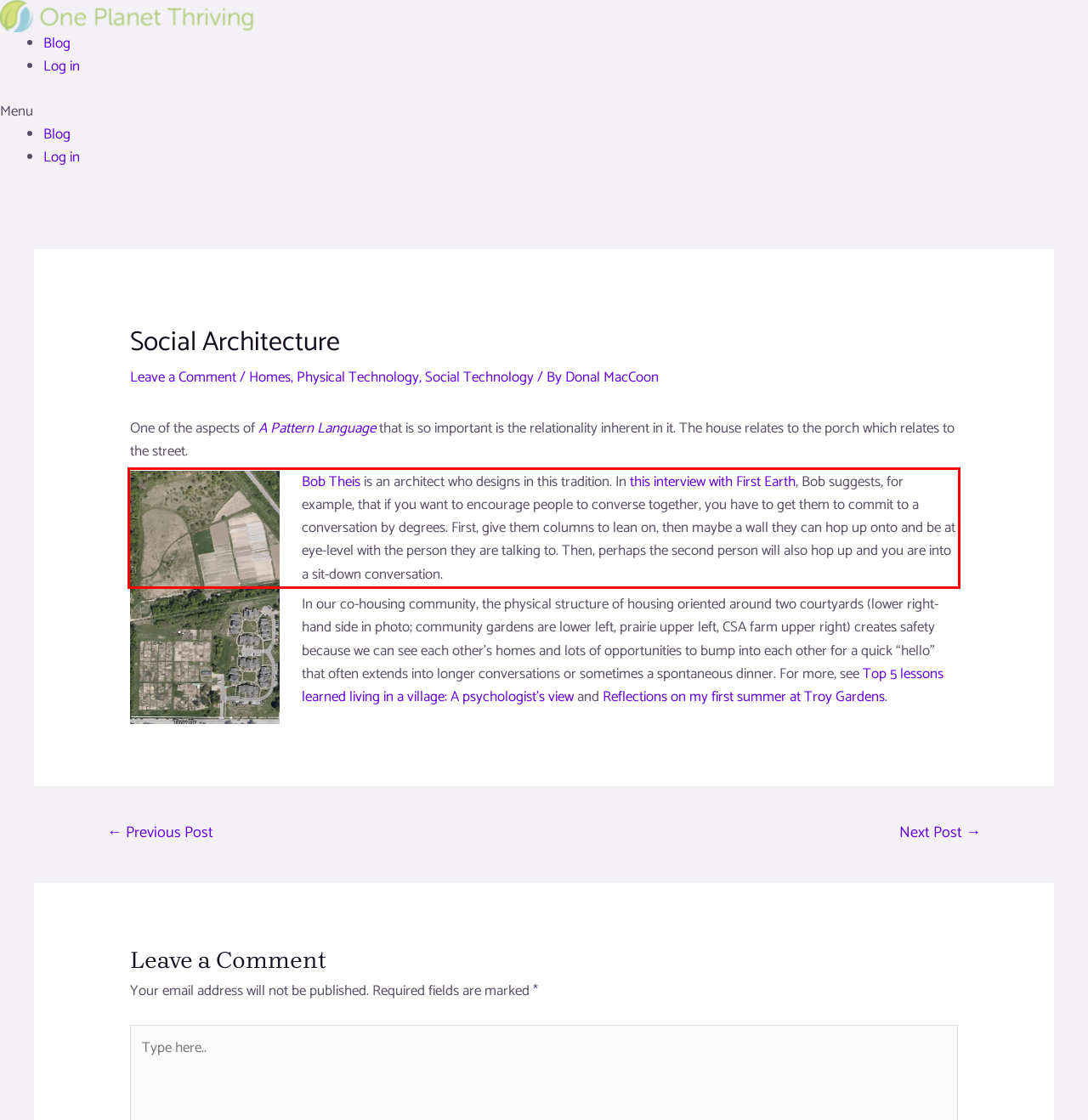Using the webpage screenshot, recognize and capture the text within the red bounding box.

Bob Theis is an architect who designs in this tradition. In this interview with First Earth, Bob suggests, for example, that if you want to encourage people to converse together, you have to get them to commit to a conversation by degrees. First, give them columns to lean on, then maybe a wall they can hop up onto and be at eye-level with the person they are talking to. Then, perhaps the second person will also hop up and you are into a sit-down conversation.